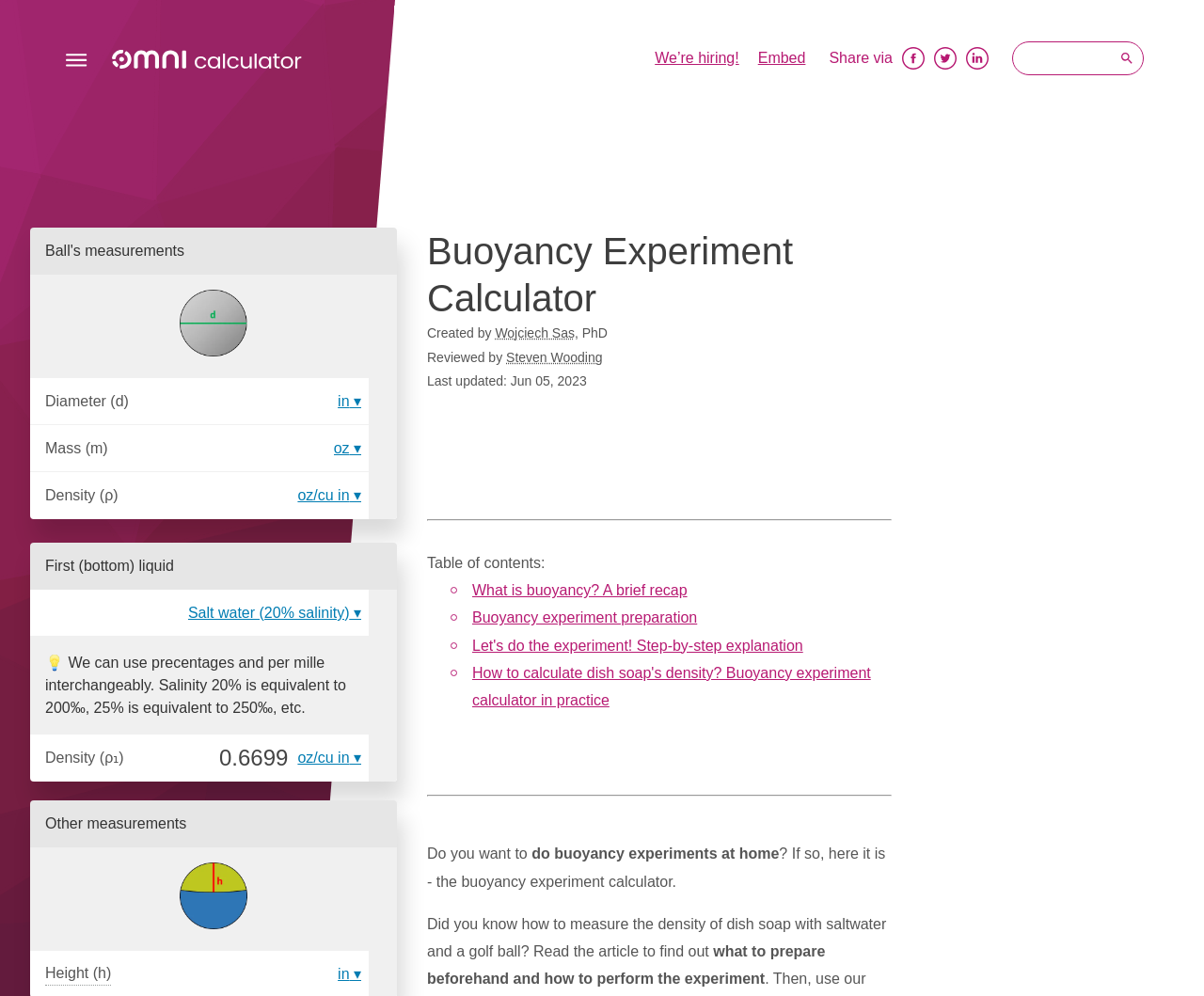What is the unit of measurement for the diameter?
Look at the image and provide a detailed response to the question.

The unit of measurement for the diameter can be seen in the dropdown menu next to the 'Diameter (d)' input field, which shows 'in' as the selected unit.